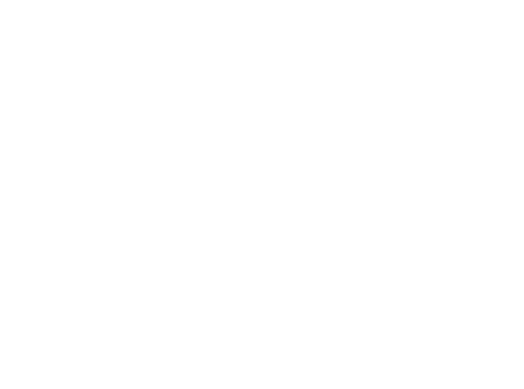Answer the question in one word or a short phrase:
What is HarveyCorp converting office spaces into?

Biotechnology facilities